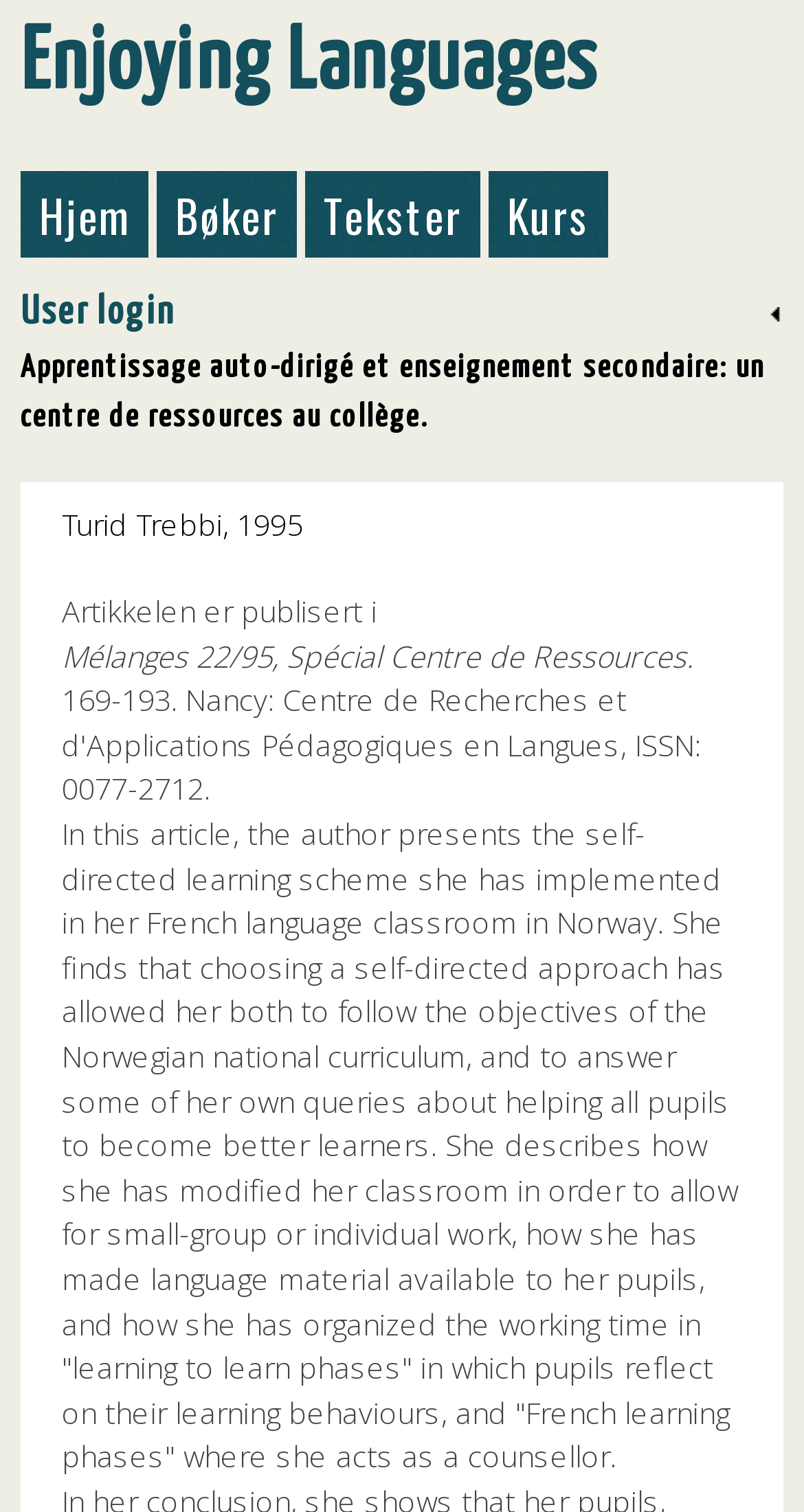Give an extensive and precise description of the webpage.

The webpage is about a resource center for self-directed learning and secondary education, specifically focused on the French language. At the top left corner, there is a link to skip to the main content. Below it, there is a horizontal navigation menu with five links: "Enjoying Languages", "Hjem", "Bøker", "Tekster", and "Kurs". 

To the right of the navigation menu, there is a section for user login, with a heading and a link to log in. Below the navigation menu, there is a main heading that repeats the title of the webpage. 

Under the main heading, there is an article with a byline "Turid Trebbi, 1995" and a publication note "Artikkelen er publisert i Mélanges 22/95, Spécial Centre de Ressources." The article describes a self-directed learning scheme implemented in a French language classroom in Norway, where the teacher has modified the classroom to allow for small-group or individual work, made language materials available, and organized the working time into "learning to learn phases" and "French learning phases".